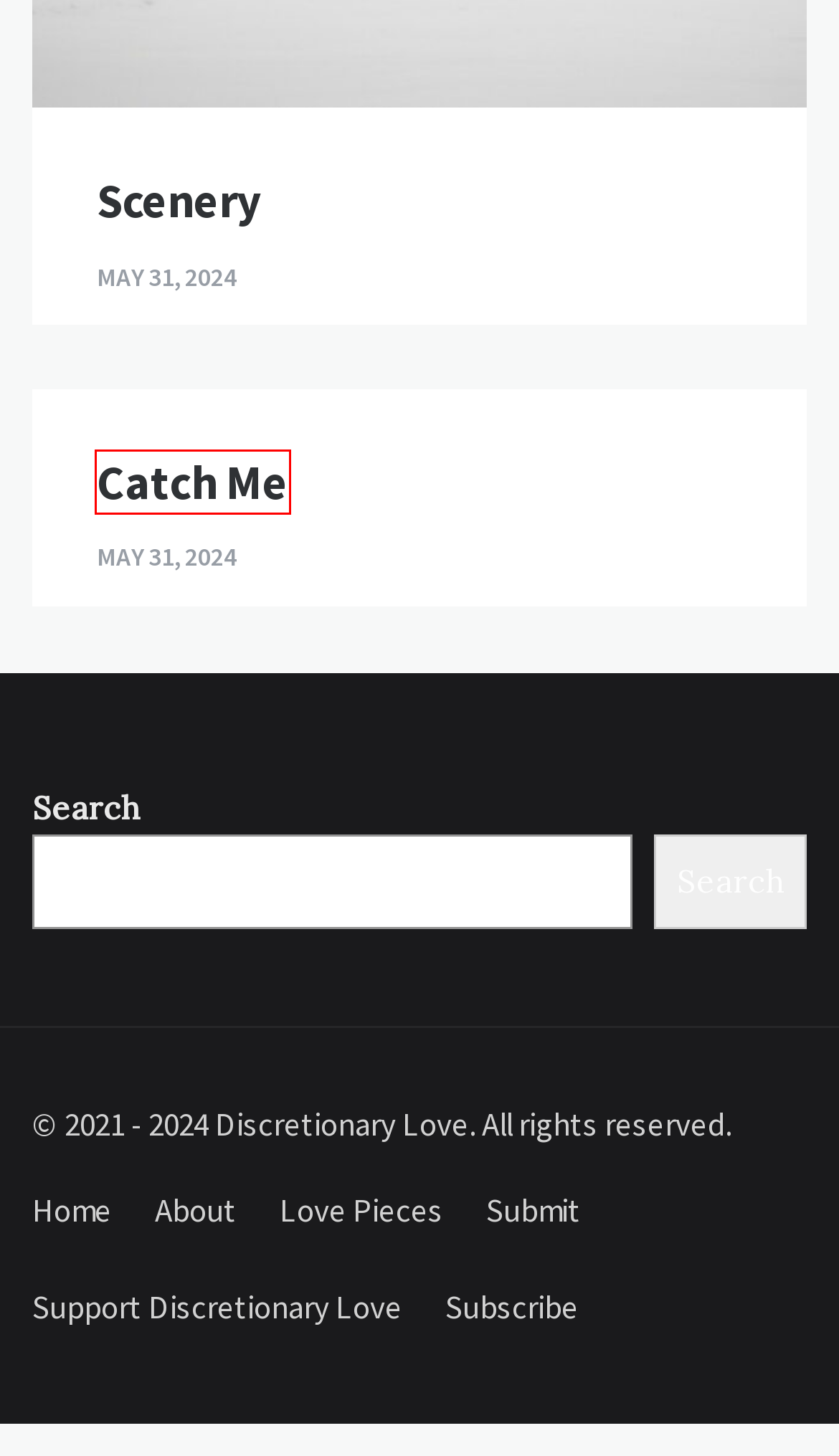Observe the screenshot of a webpage with a red bounding box around an element. Identify the webpage description that best fits the new page after the element inside the bounding box is clicked. The candidates are:
A. forbidden youth | Discretionary Love
B. Support Discretionary Love
C. Scenery | Discretionary Love
D. About | Discretionary Love
E. Love Pieces | Discretionary Love
F. Discretionary Love
G. Subscribe | Discretionary Love
H. Catch Me | Discretionary Love

H